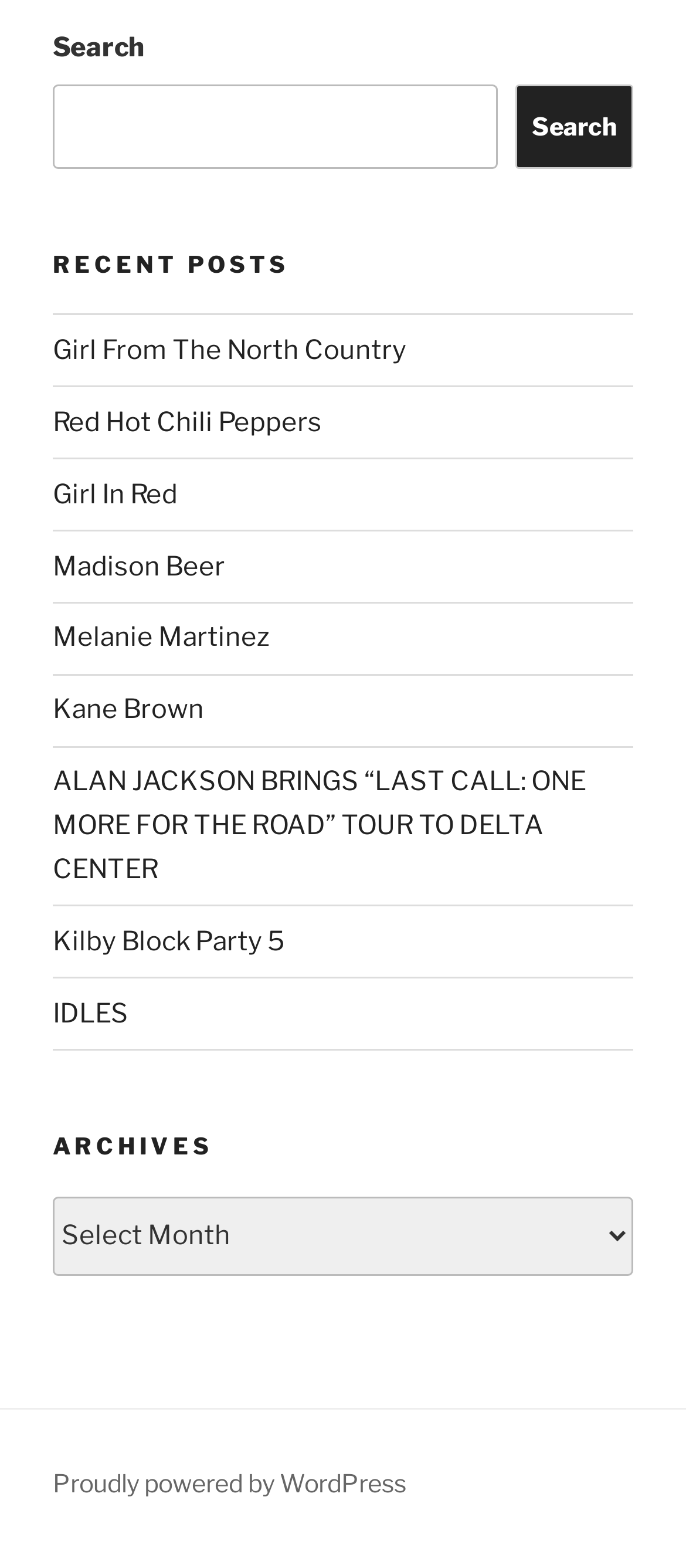What is the function of the 'Archives' dropdown?
Answer the question with detailed information derived from the image.

The 'Archives' dropdown is a combobox that allows users to select a specific archive, which likely contains older blog posts or content organized by date or category.